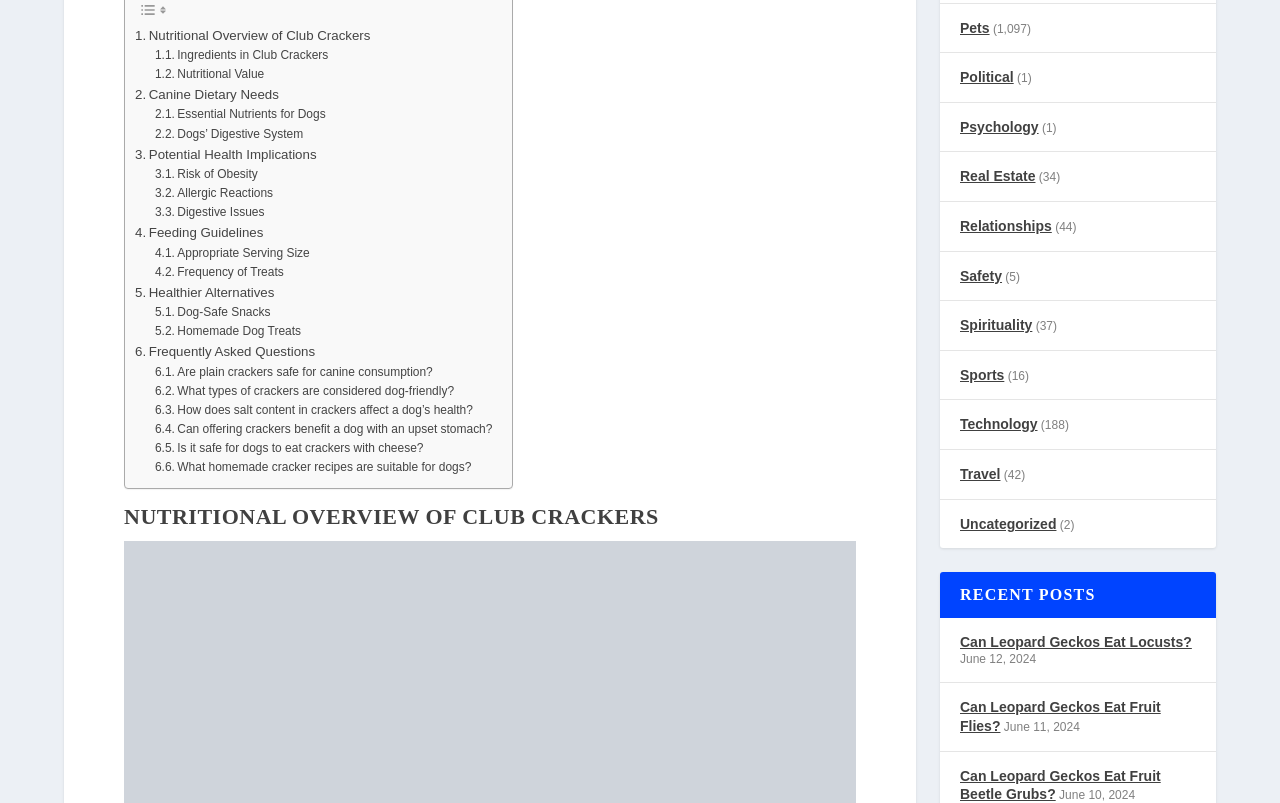Look at the image and answer the question in detail:
What is the title of the section below the main heading?

The section below the main heading is titled 'RECENT POSTS' and lists two recent posts, including 'Can Leopard Geckos Eat Locusts?' and 'Can Leopard Geckos Eat Fruit Flies?'.